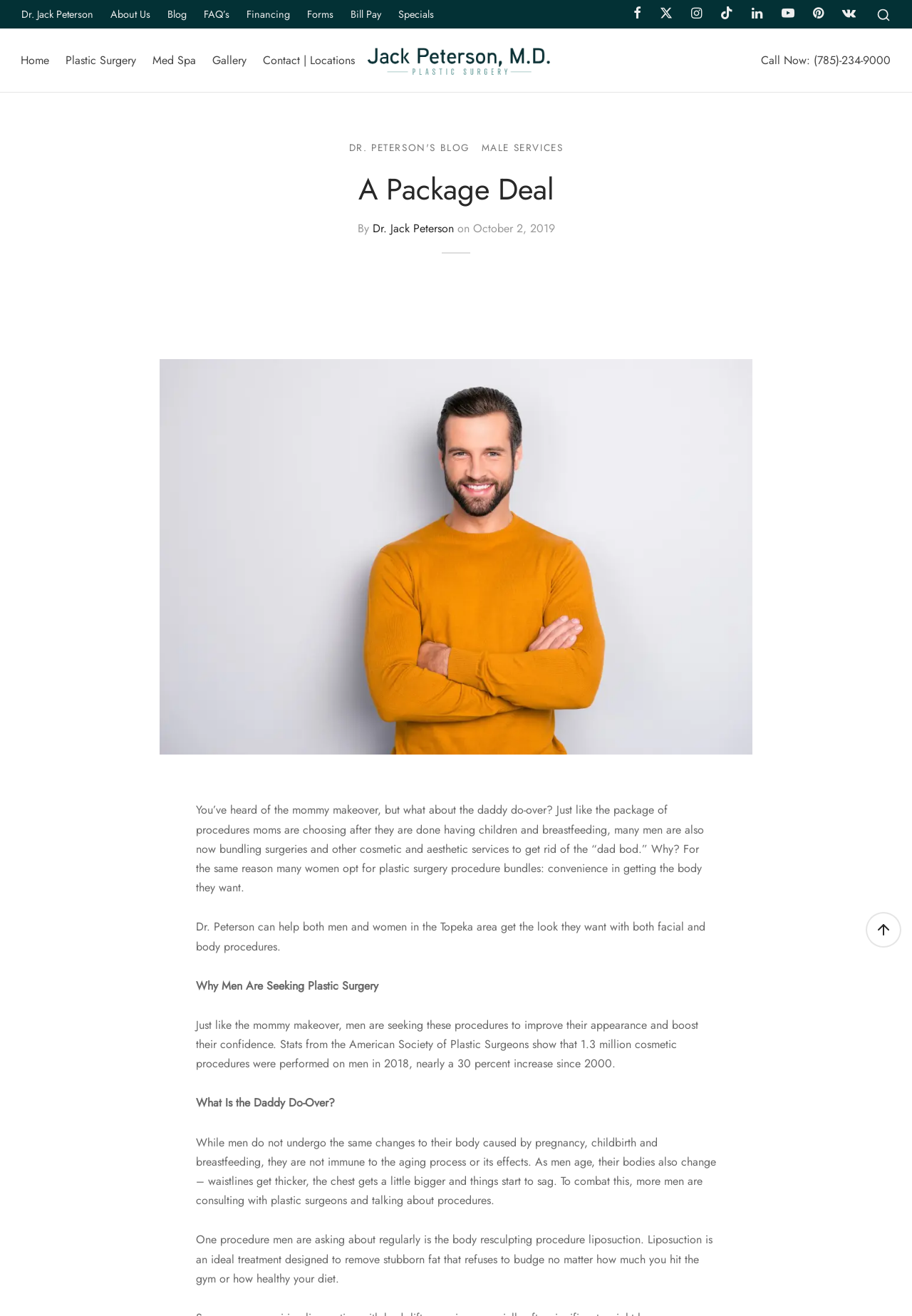Please identify the bounding box coordinates of the clickable element to fulfill the following instruction: "View the 'Top Stories' section". The coordinates should be four float numbers between 0 and 1, i.e., [left, top, right, bottom].

None